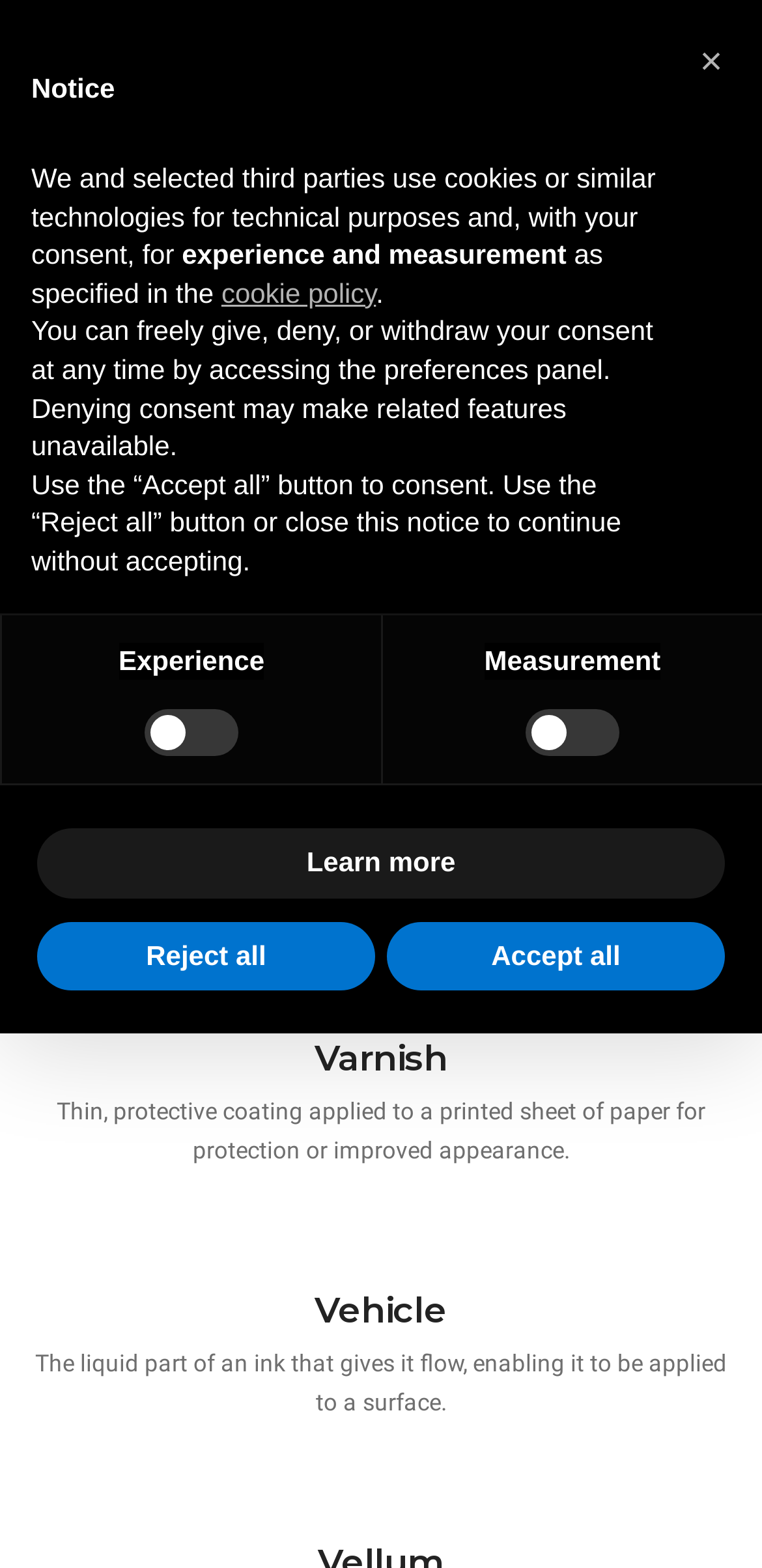How many alphabetical links are there?
Give a one-word or short phrase answer based on the image.

26